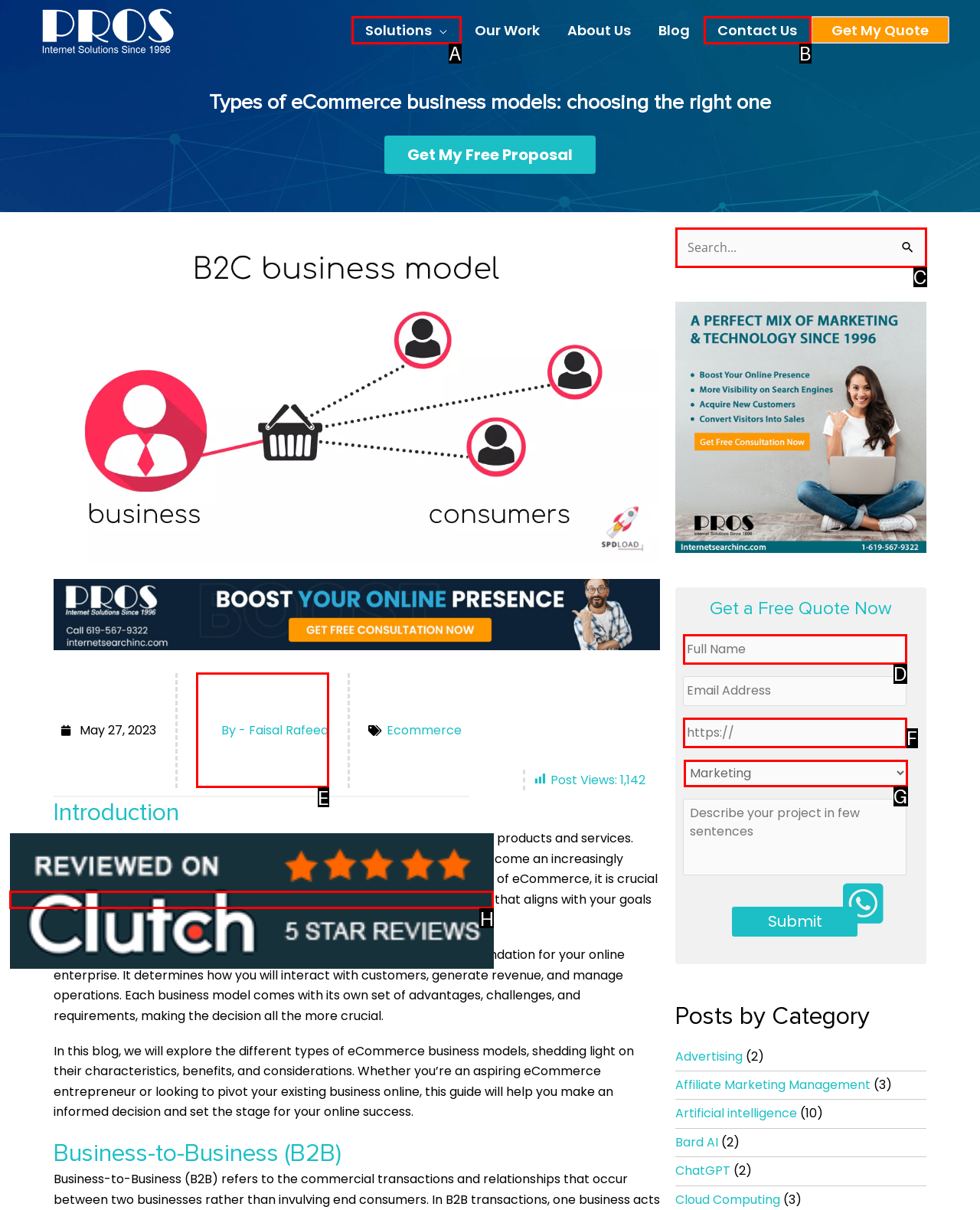Using the description: parent_node: Search for: name="s" placeholder="Search...", find the best-matching HTML element. Indicate your answer with the letter of the chosen option.

C